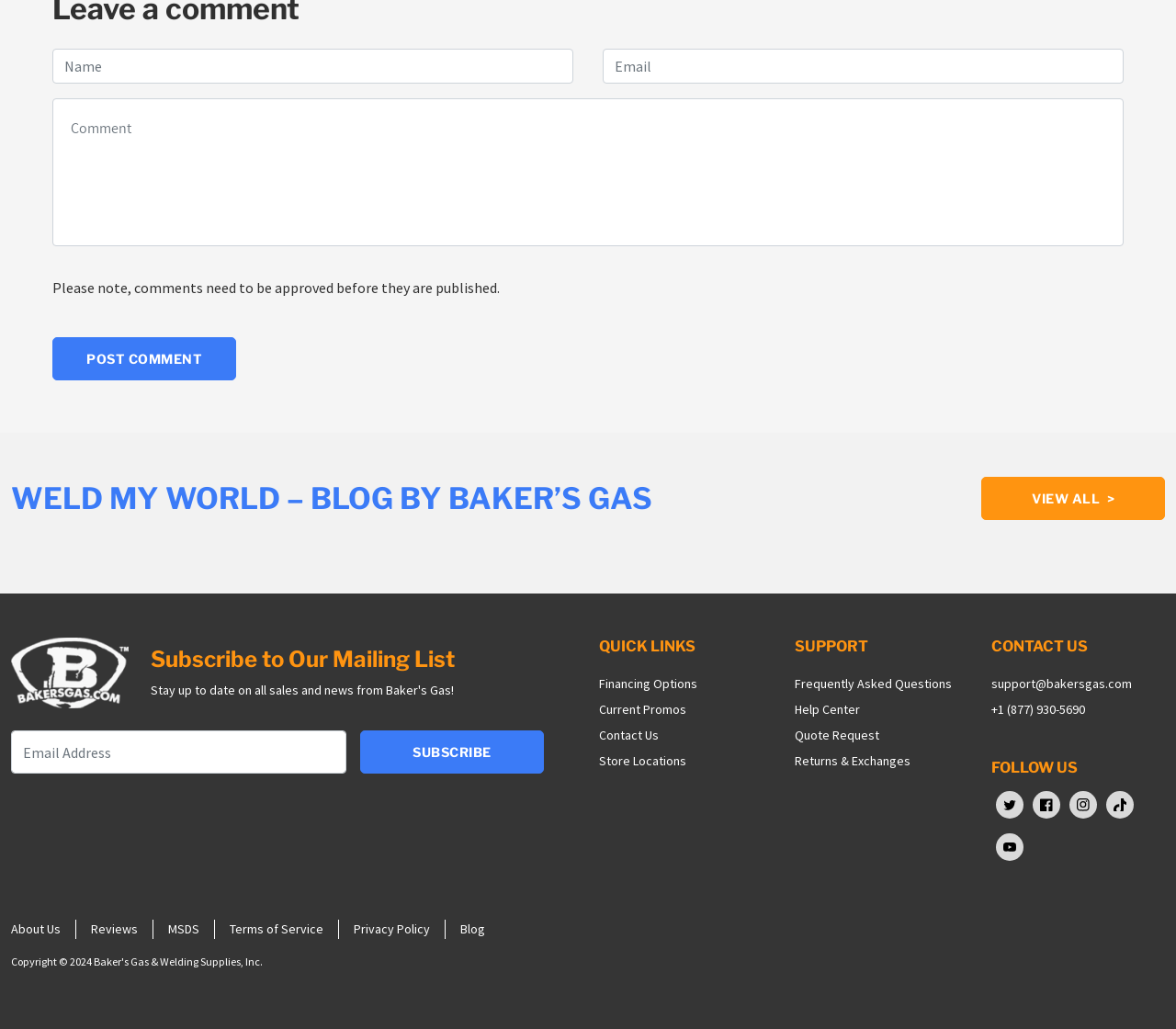Identify the bounding box coordinates of the element to click to follow this instruction: 'Enter your name'. Ensure the coordinates are four float values between 0 and 1, provided as [left, top, right, bottom].

[0.045, 0.048, 0.488, 0.082]